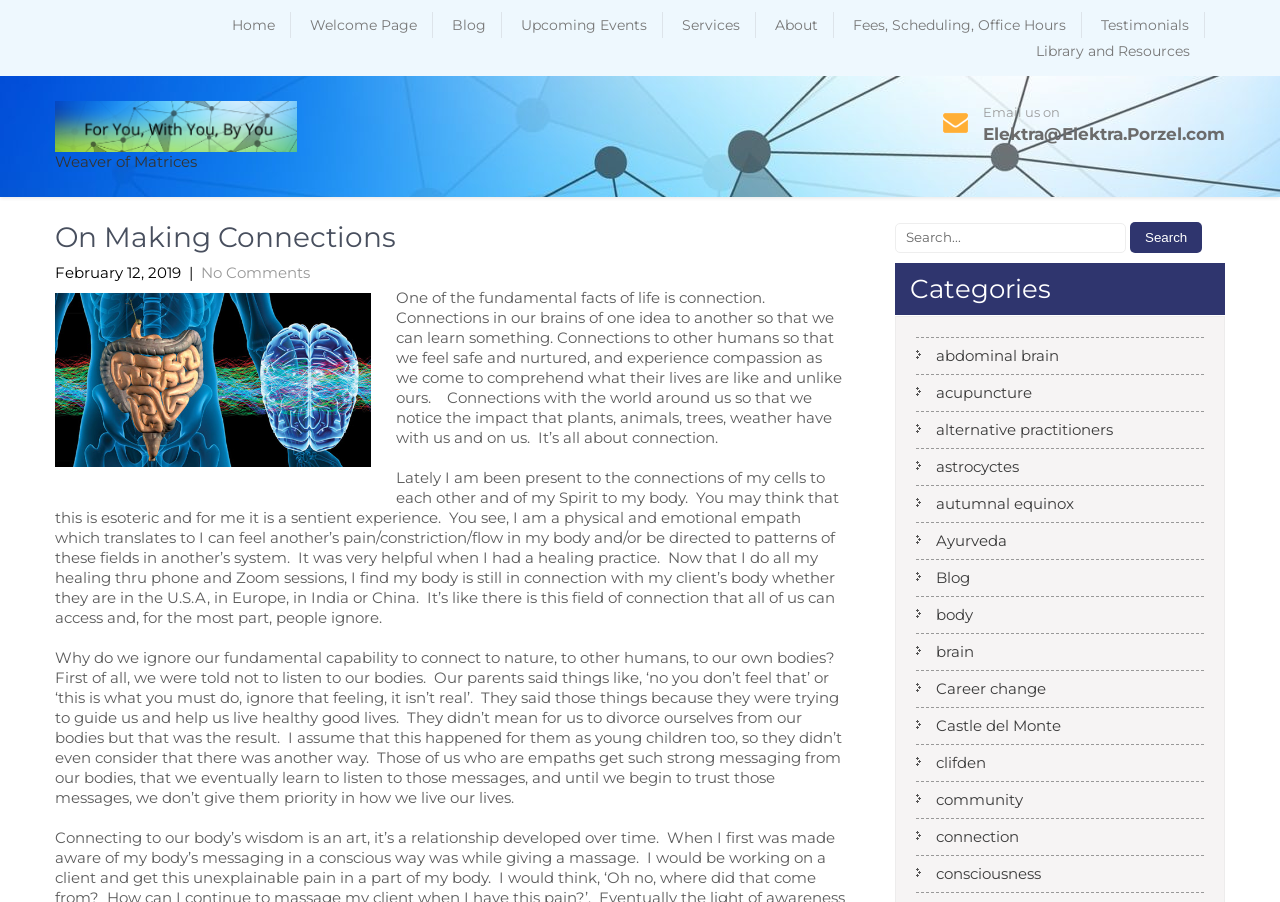Find the bounding box coordinates of the clickable area required to complete the following action: "Email Elektra".

[0.768, 0.137, 0.957, 0.16]